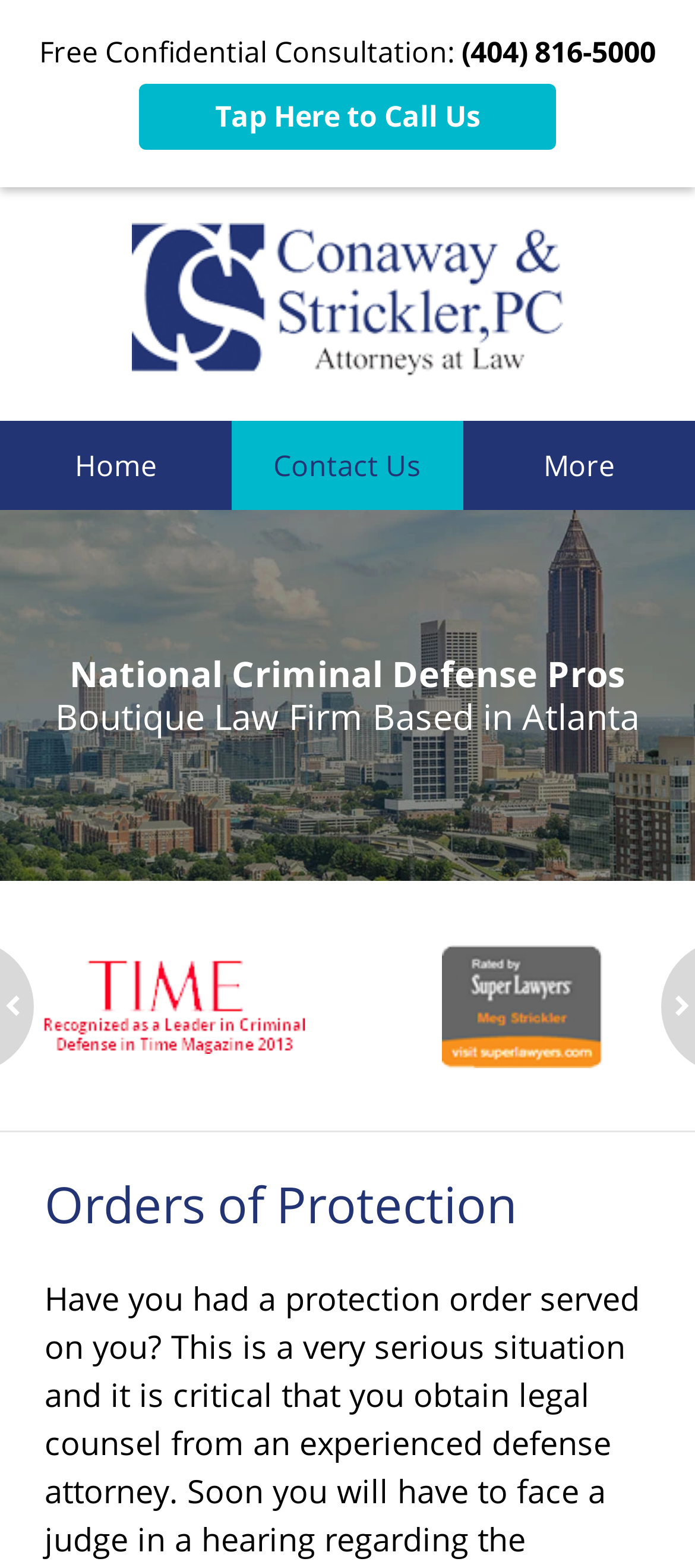Please examine the image and answer the question with a detailed explanation:
What type of cases does the law firm handle?

The type of cases the law firm handles is not explicitly stated on the page, but based on the context and the mention of 'Orders of Protection', it can be inferred that the law firm handles Criminal & Crime cases.